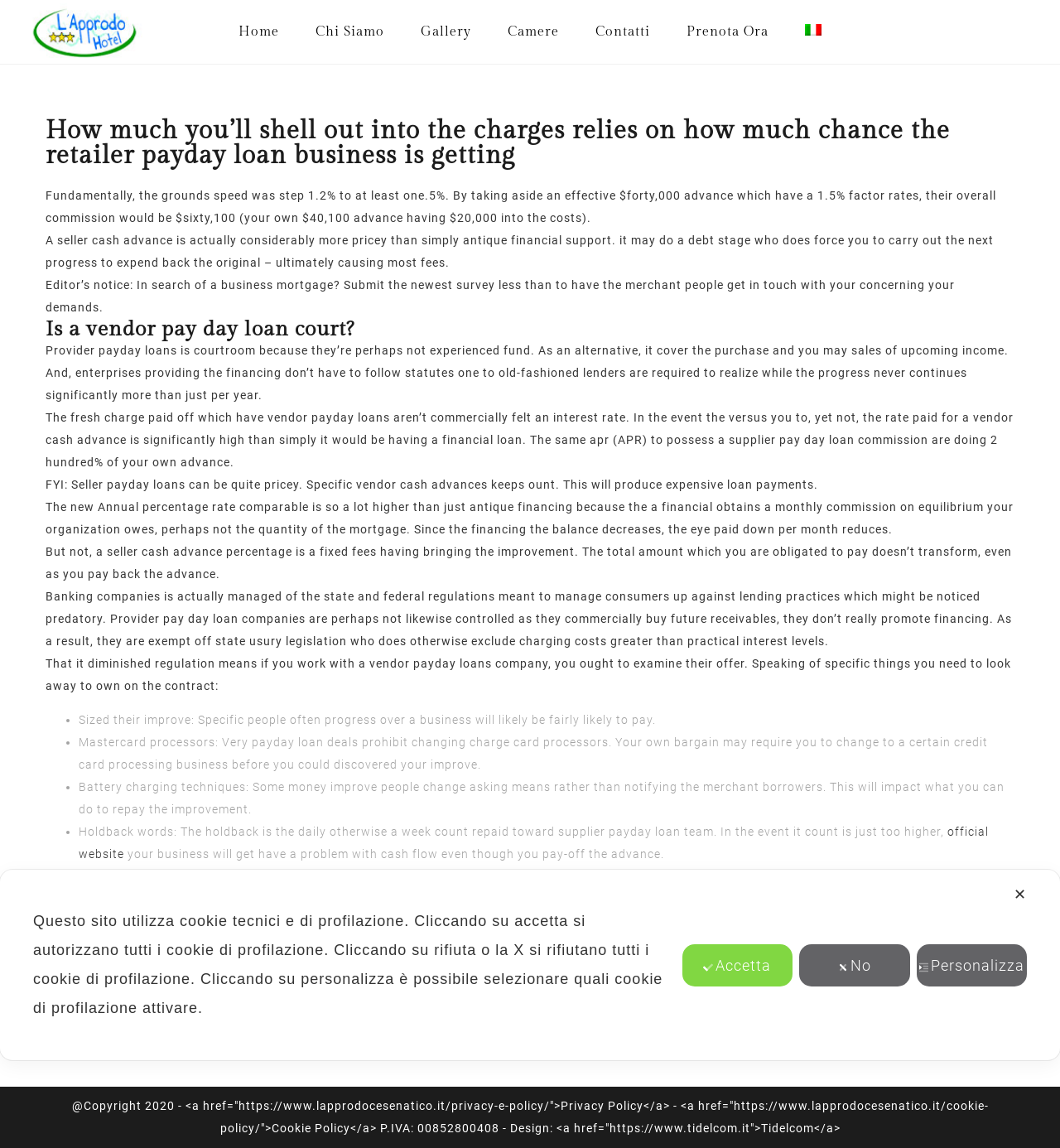Please provide the bounding box coordinates in the format (top-left x, top-left y, bottom-right x, bottom-right y). Remember, all values are floating point numbers between 0 and 1. What is the bounding box coordinate of the region described as: Prenota Ora

[0.648, 0.021, 0.725, 0.035]